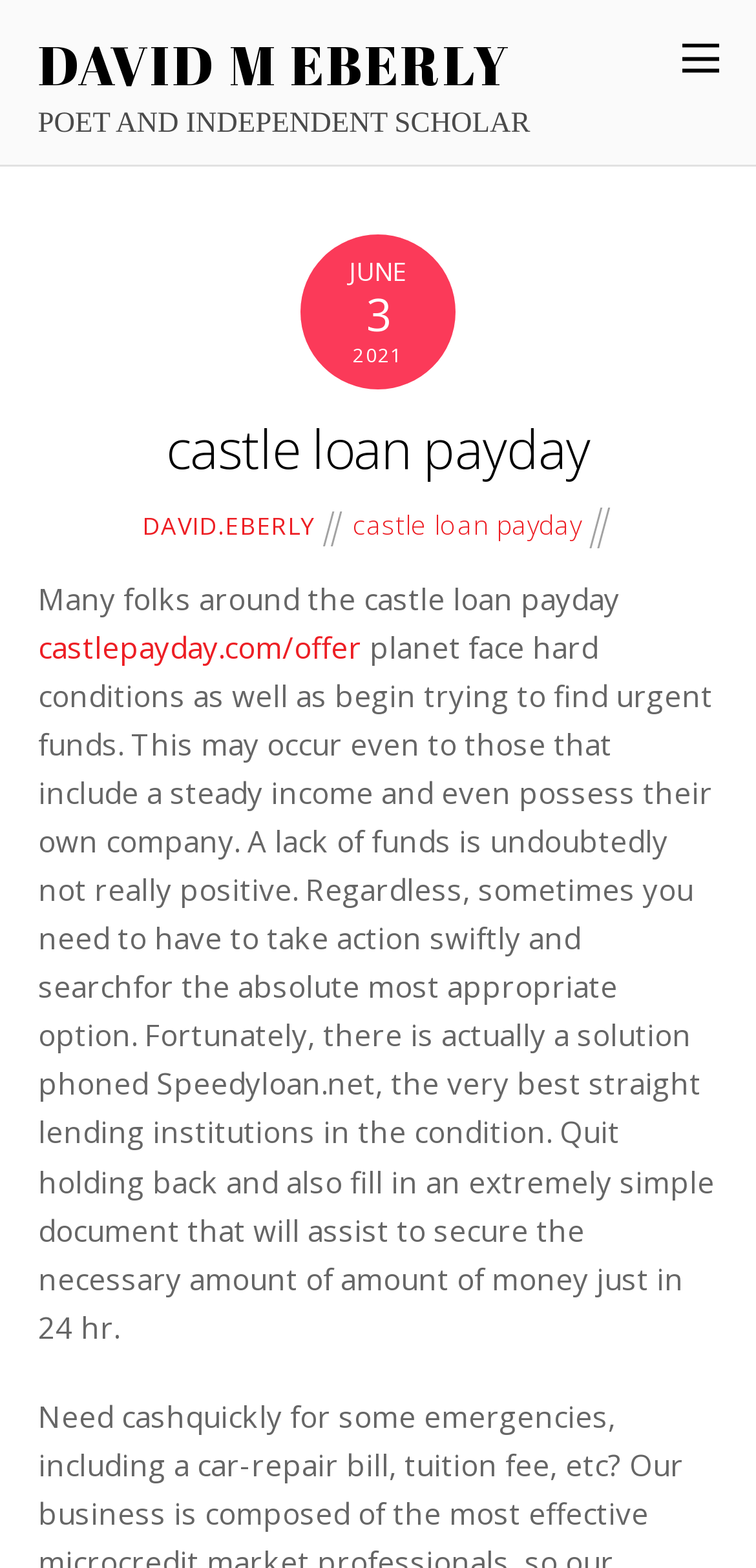Highlight the bounding box of the UI element that corresponds to this description: "castle loan payday".

[0.467, 0.323, 0.77, 0.346]